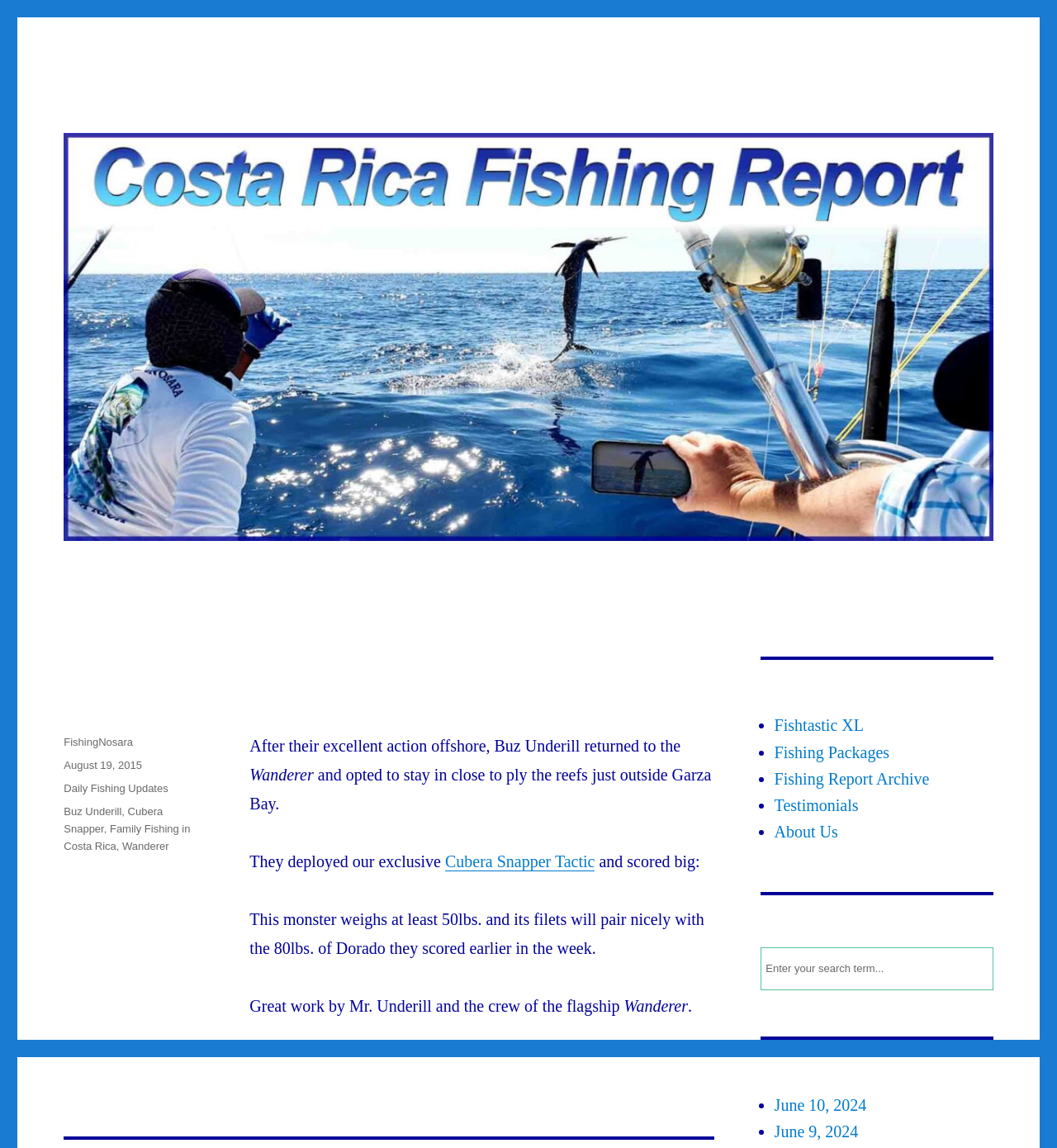Respond concisely with one word or phrase to the following query:
What is the category of the fishing report?

Daily Fishing Updates